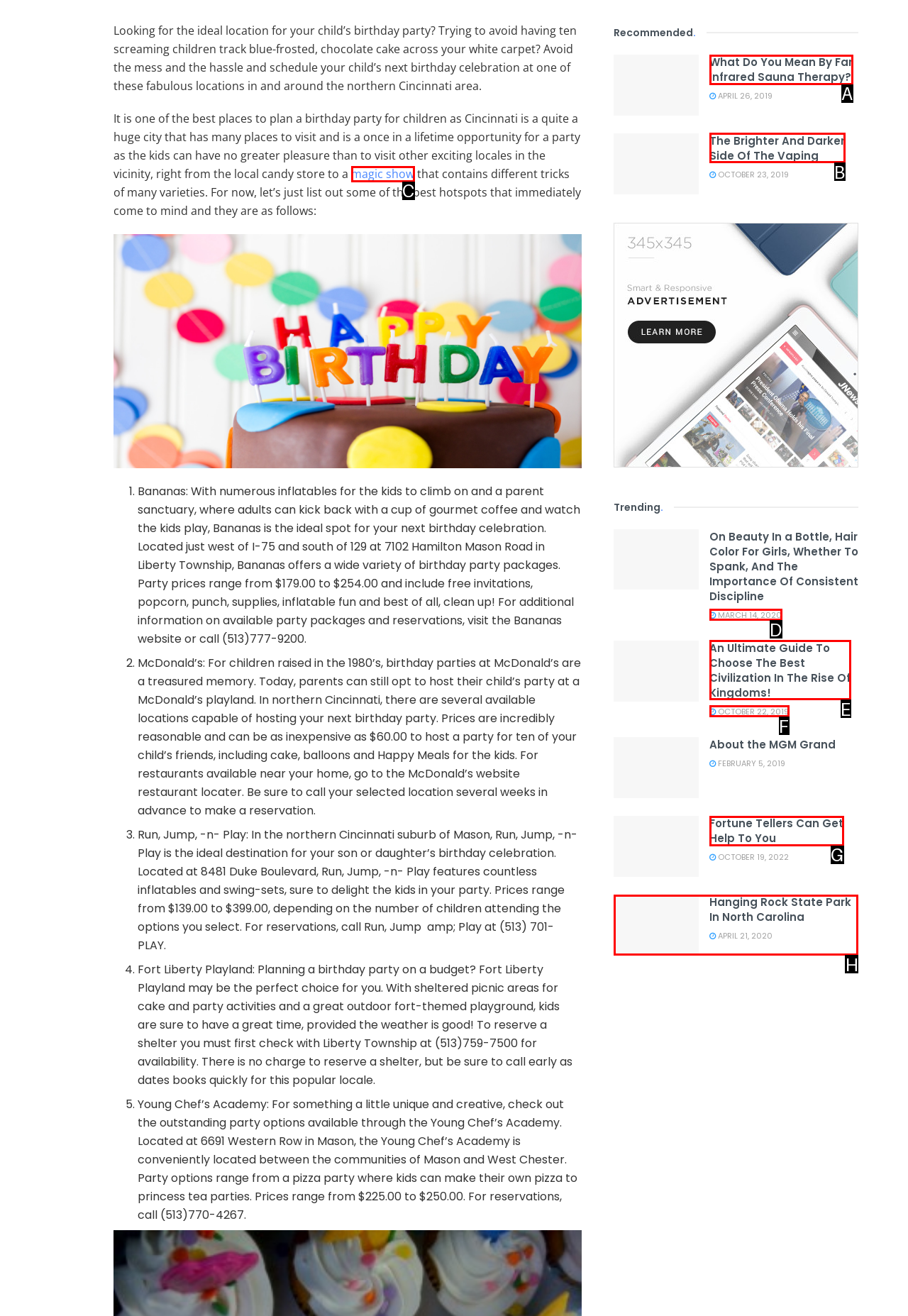For the instruction: Learn about 'Hanging Rock State Park In North Carolina', determine the appropriate UI element to click from the given options. Respond with the letter corresponding to the correct choice.

H